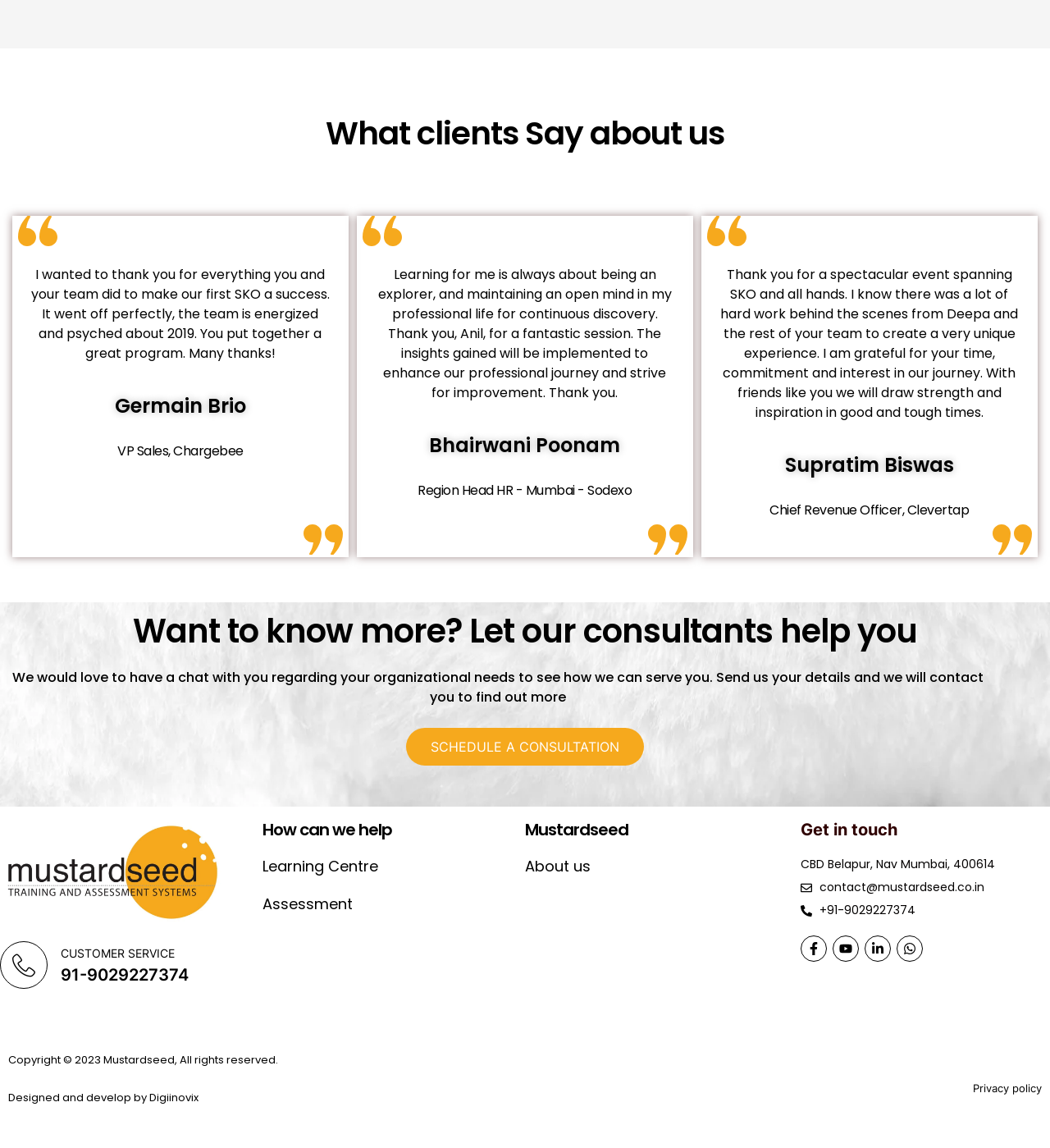Show the bounding box coordinates for the HTML element described as: "Youtube".

[0.793, 0.815, 0.818, 0.838]